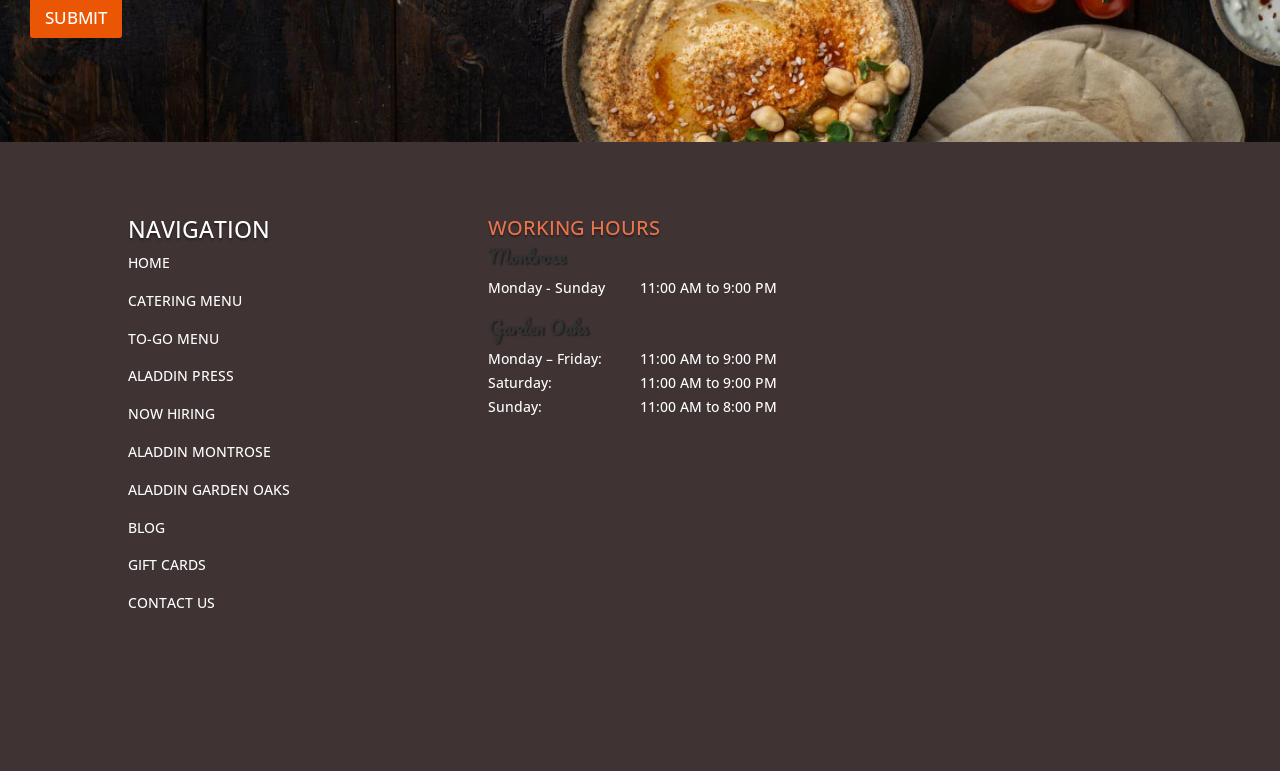Based on the image, please respond to the question with as much detail as possible:
What is the halal certification logo?

The halal certification logo is an image located at the bottom of the webpage which is described as 'halal stamp'.